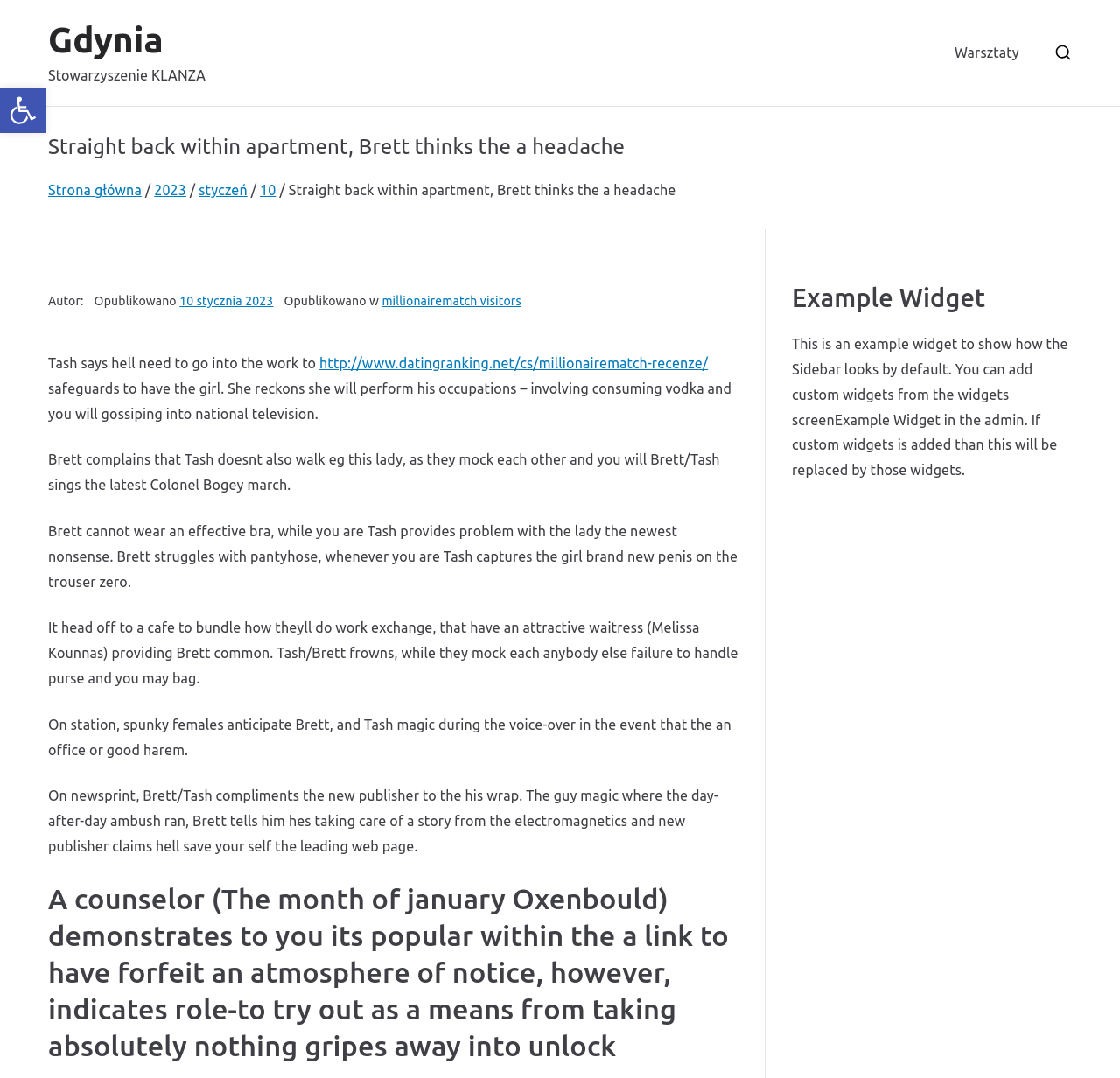What is the role of the counselor?
Ensure your answer is thorough and detailed.

I found the answer by looking at the heading element with the text 'A counselor (The month of january Oxenbould) demonstrates to you its popular within a link to have forfeit an atmosphere of notice, however, indicates role-to try out as a means from taking absolutely nothing gripes away into unlock'.